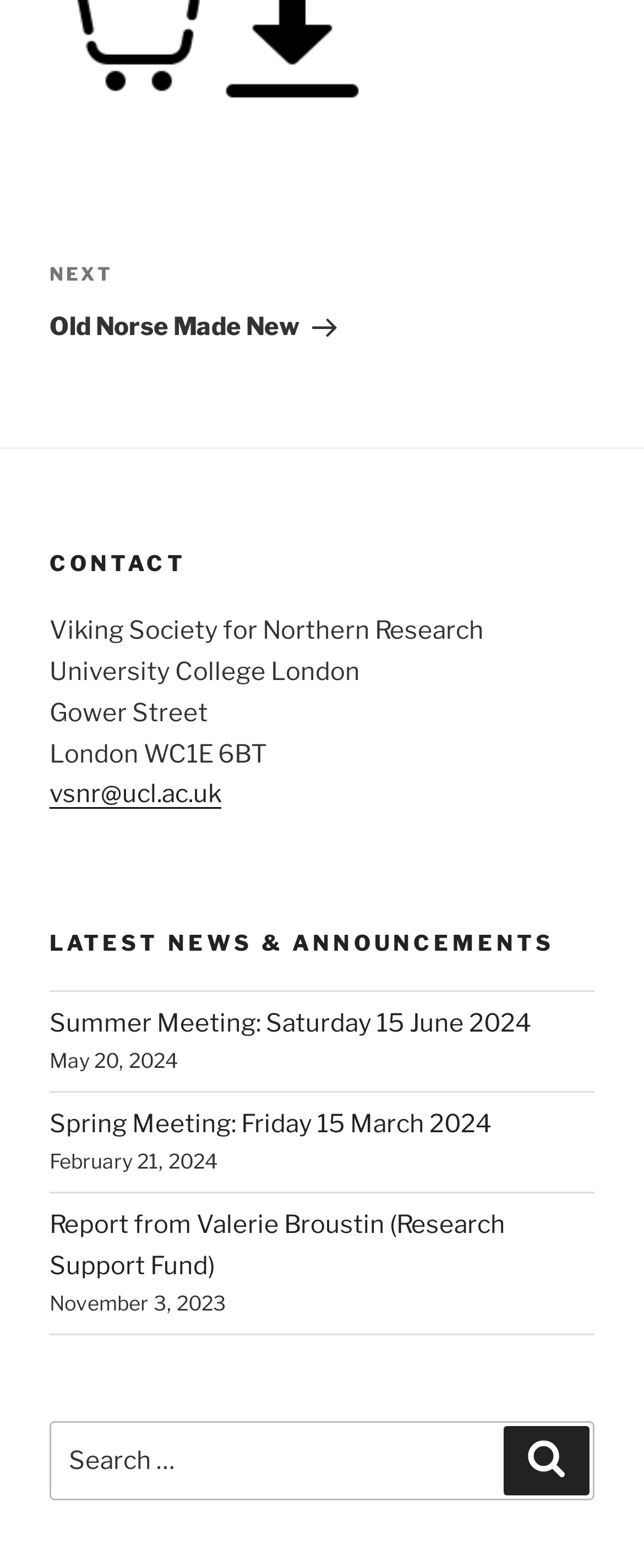Provide a single word or phrase to answer the given question: 
What is the purpose of the search box?

To search for content